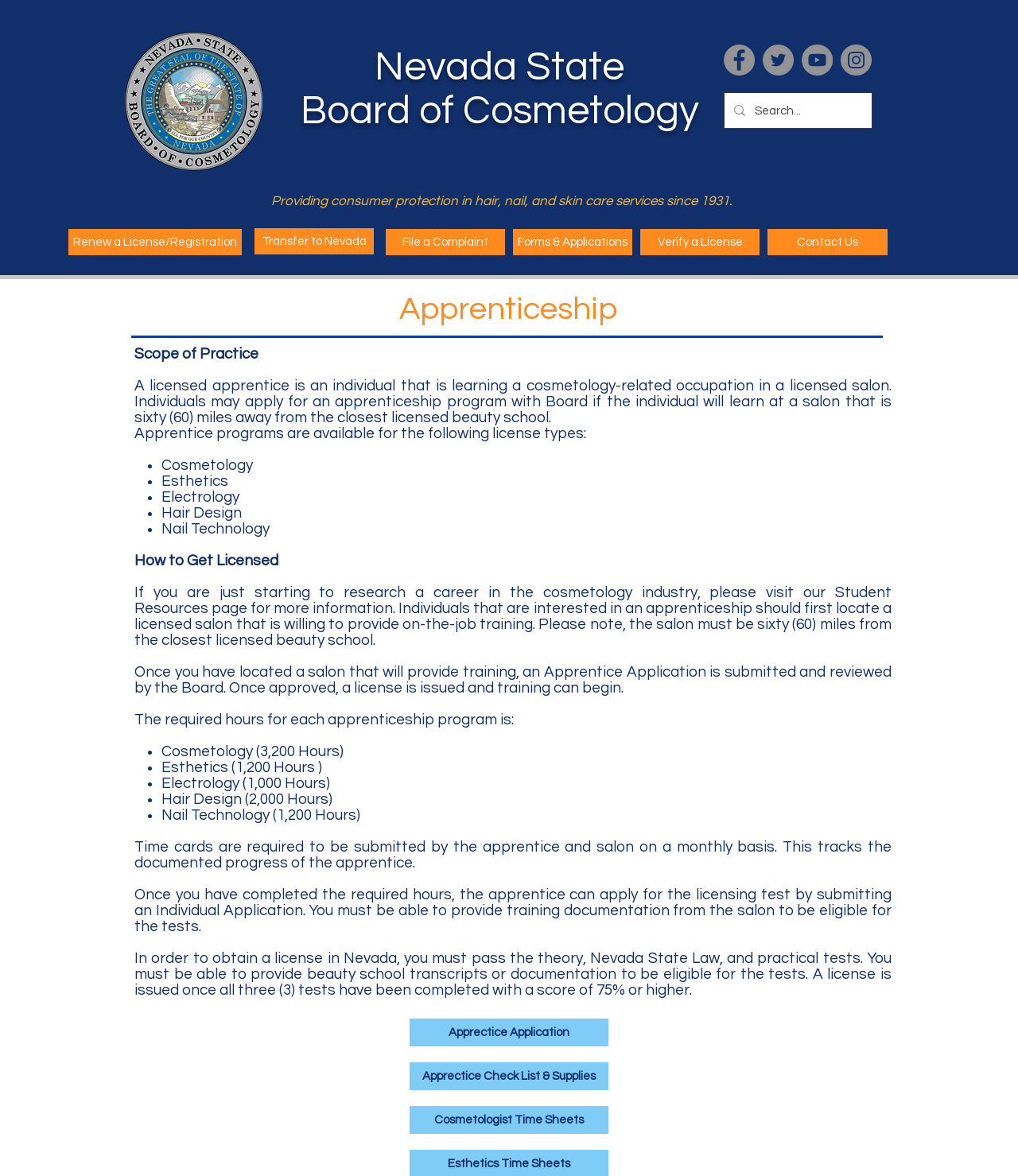Respond to the question with just a single word or phrase: 
What is the purpose of the apprenticeship program?

To get trained and licensed